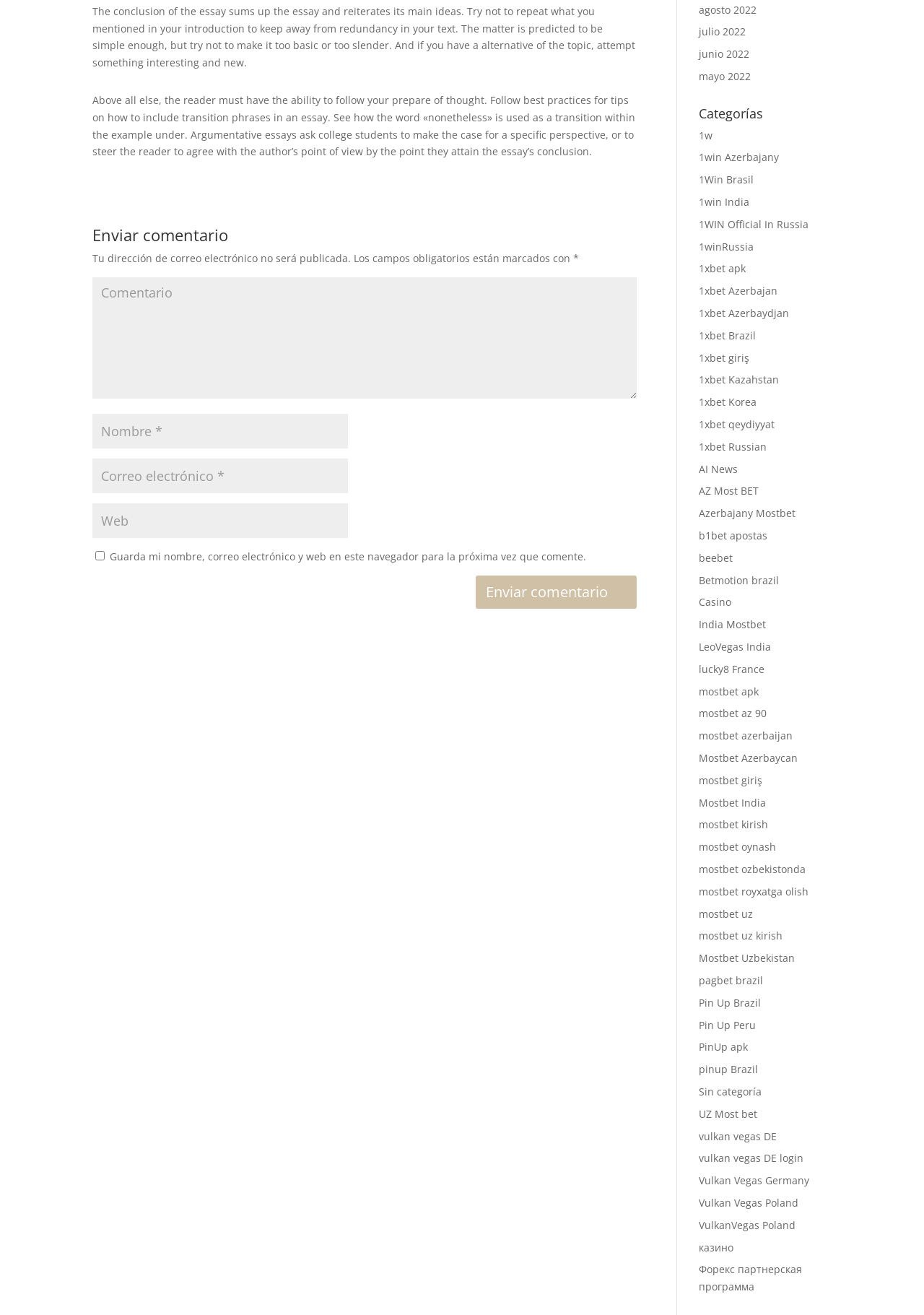Respond to the question below with a concise word or phrase:
What is the language of the webpage?

Spanish